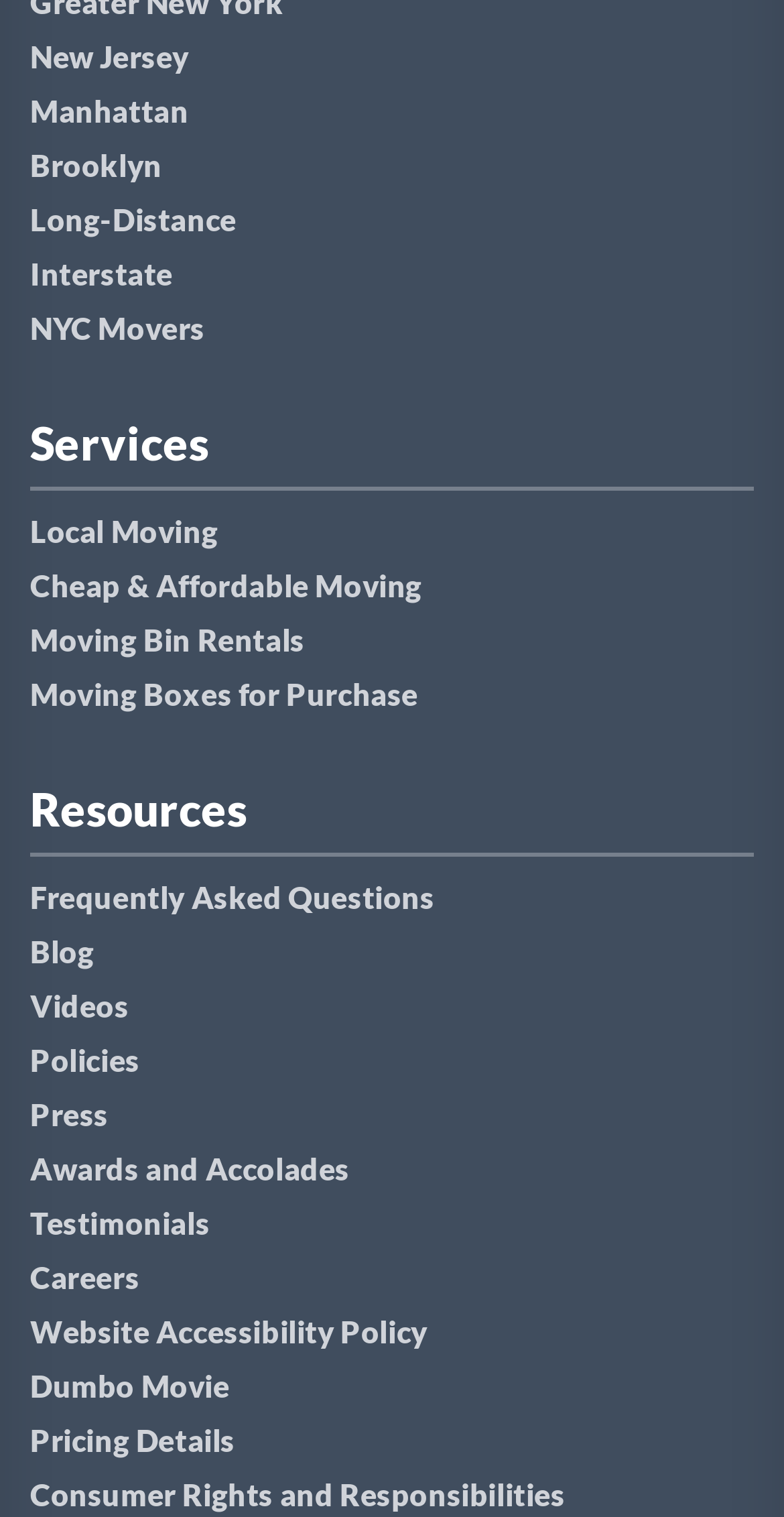Find the bounding box coordinates for the area you need to click to carry out the instruction: "View Services". The coordinates should be four float numbers between 0 and 1, indicated as [left, top, right, bottom].

[0.038, 0.274, 0.962, 0.323]